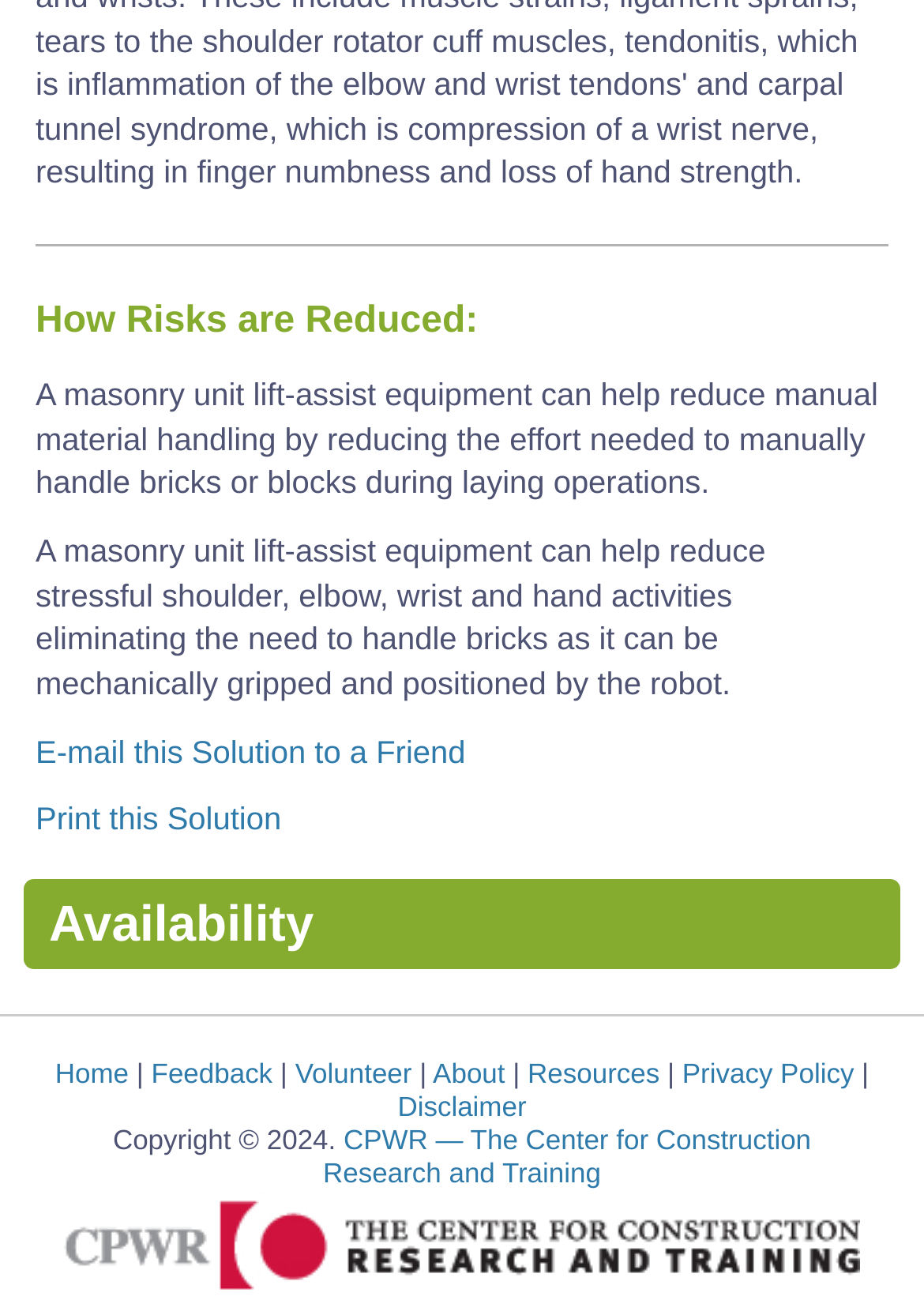Using the element description provided, determine the bounding box coordinates in the format (top-left x, top-left y, bottom-right x, bottom-right y). Ensure that all values are floating point numbers between 0 and 1. Element description: Privacy Policy

[0.738, 0.805, 0.924, 0.829]